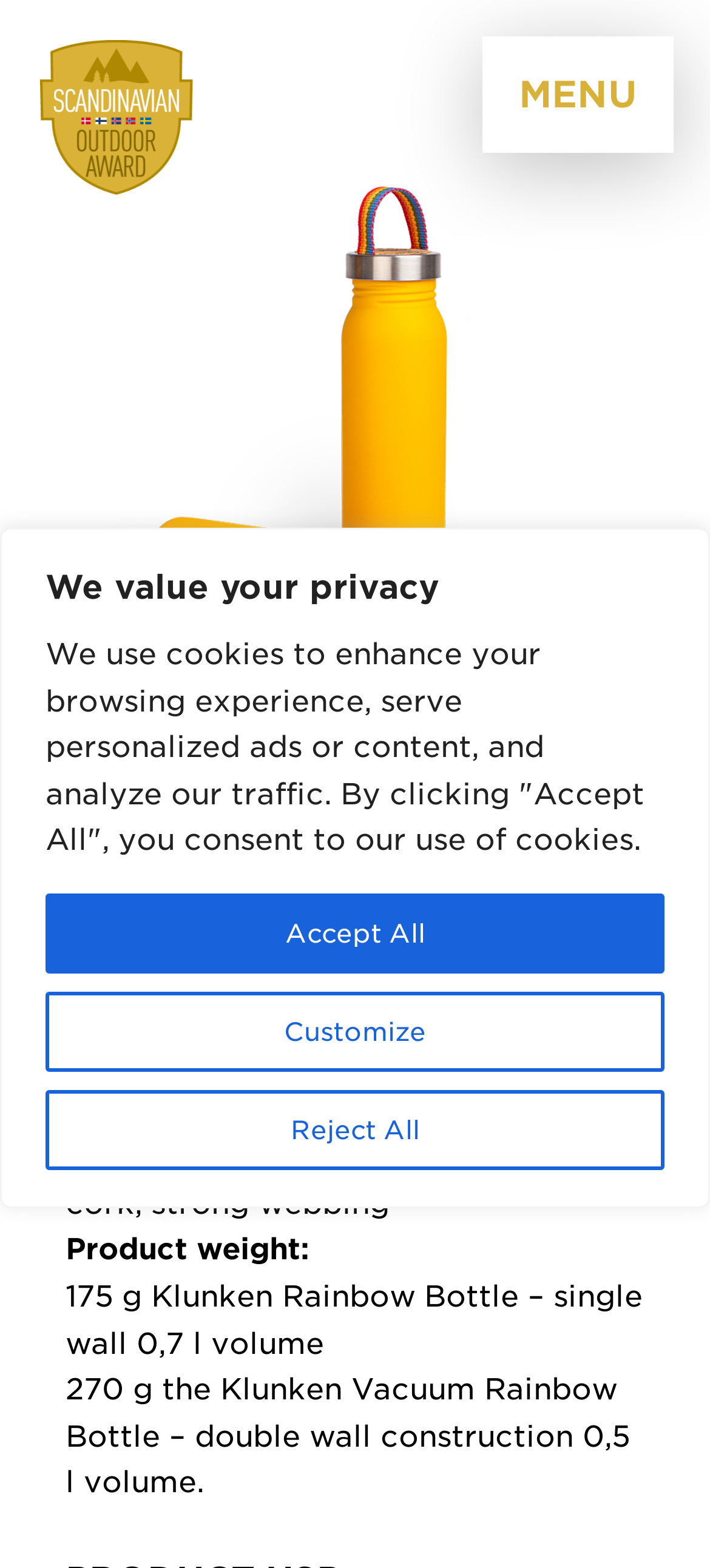Respond to the question with just a single word or phrase: 
What is the volume of Klunken Rainbow Bottle?

0,7 l